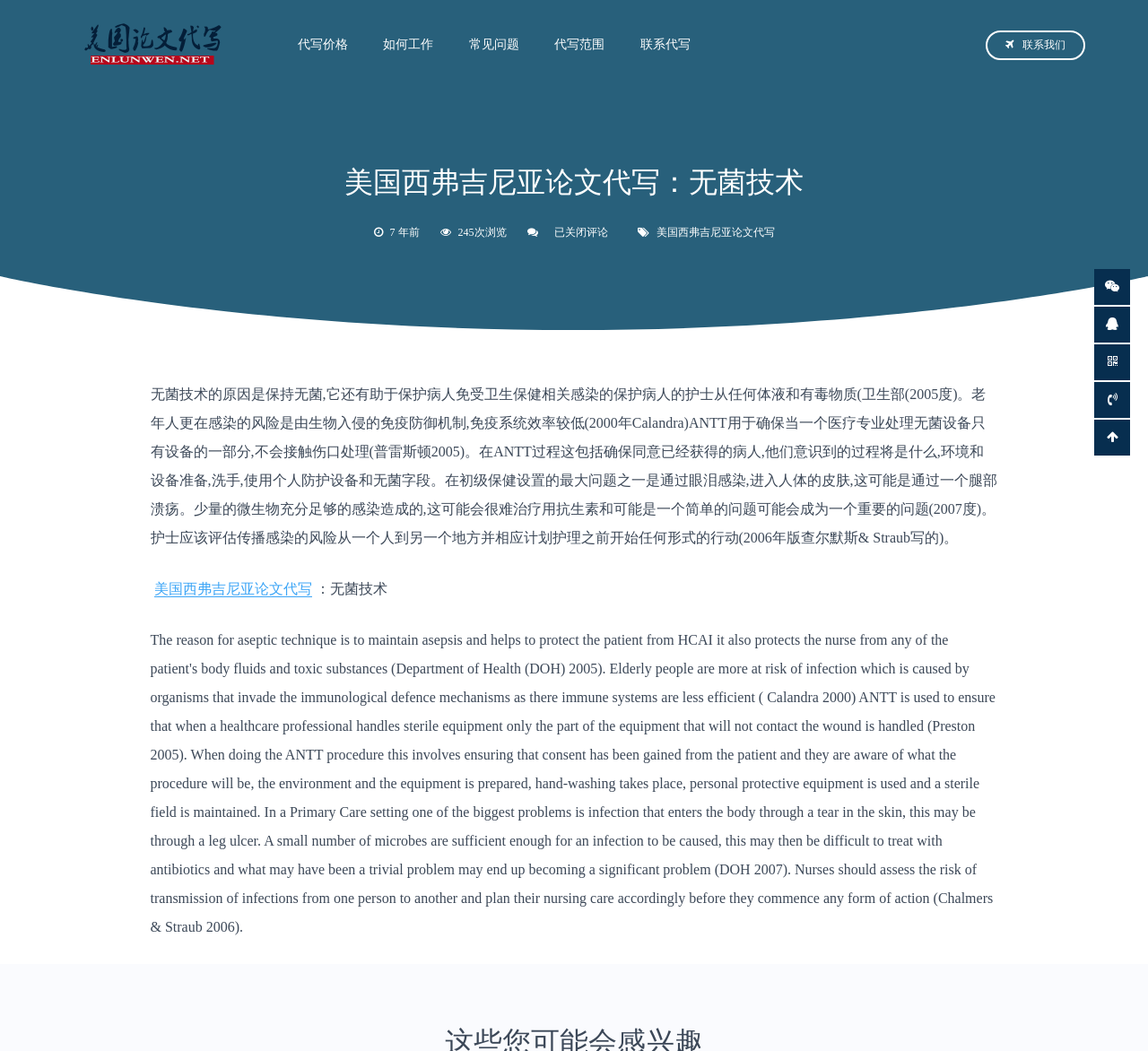Find the bounding box coordinates corresponding to the UI element with the description: "parent_node: 代写价格". The coordinates should be formatted as [left, top, right, bottom], with values as floats between 0 and 1.

[0.055, 0.022, 0.211, 0.065]